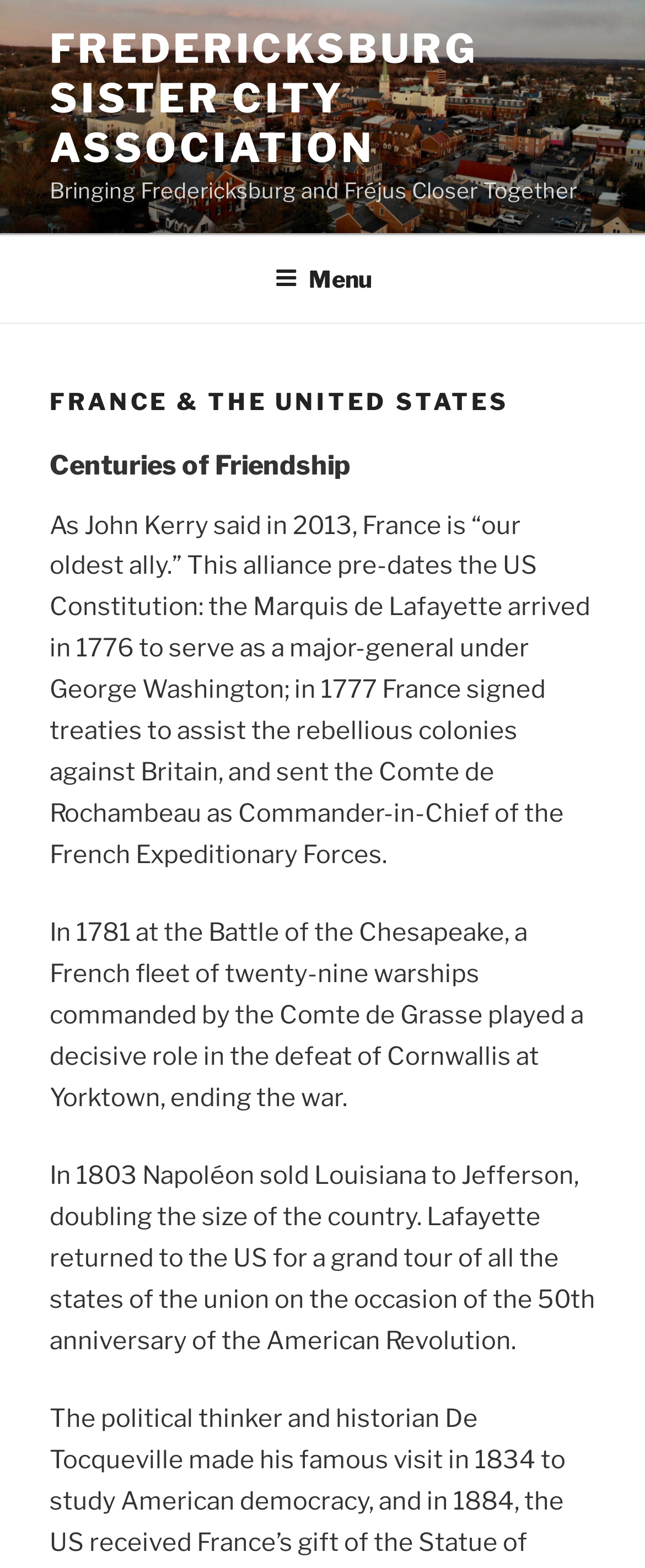Please determine the bounding box coordinates for the UI element described here. Use the format (top-left x, top-left y, bottom-right x, bottom-right y) with values bounded between 0 and 1: Fredericksburg Sister City Association

[0.077, 0.016, 0.741, 0.11]